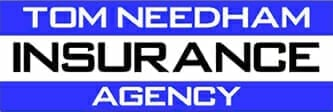What is the font size of 'AGENCY' compared to 'INSURANCE'?
Please provide a single word or phrase as your answer based on the screenshot.

smaller